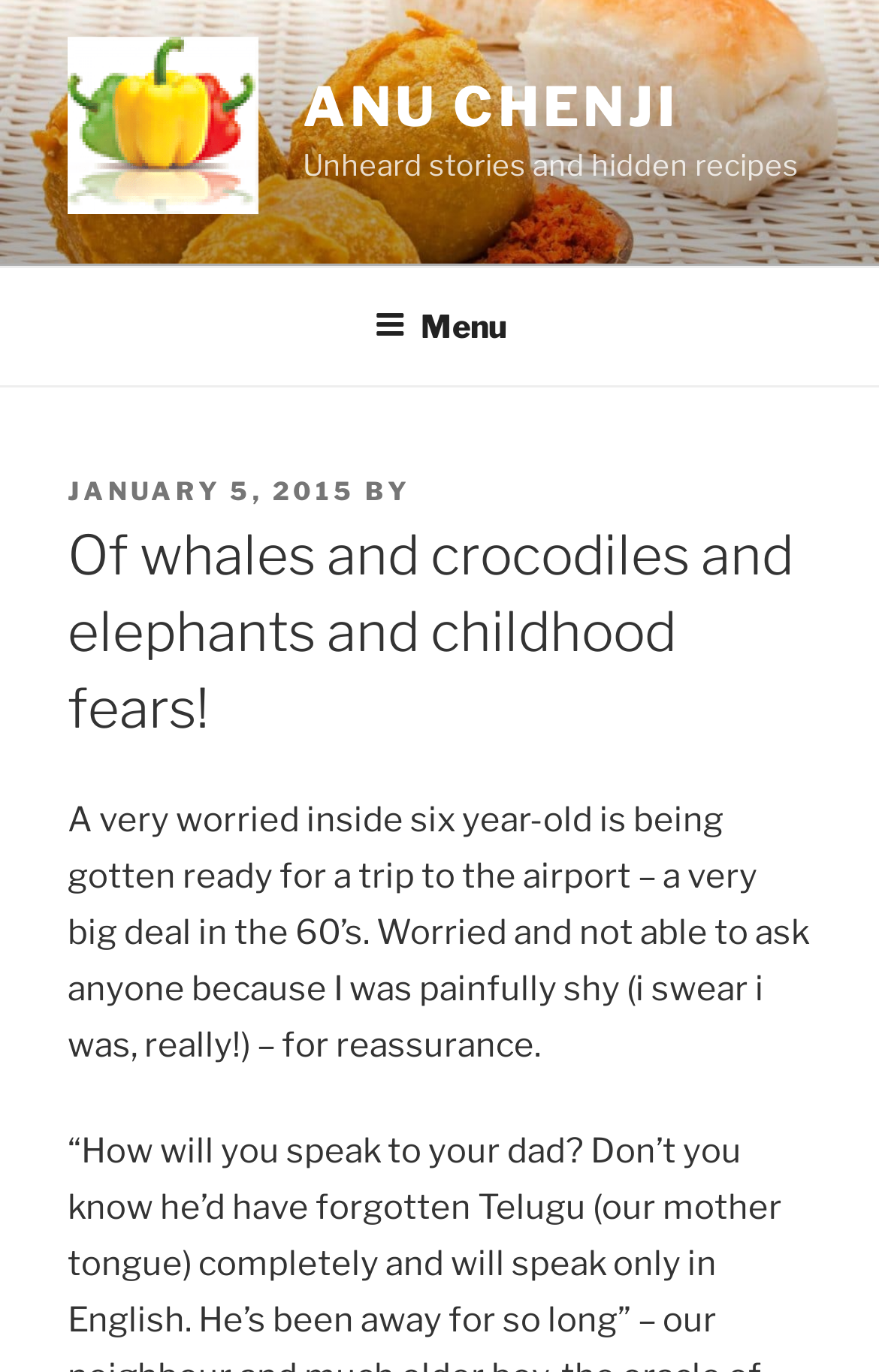Determine the main headline of the webpage and provide its text.

Of whales and crocodiles and elephants and childhood fears!